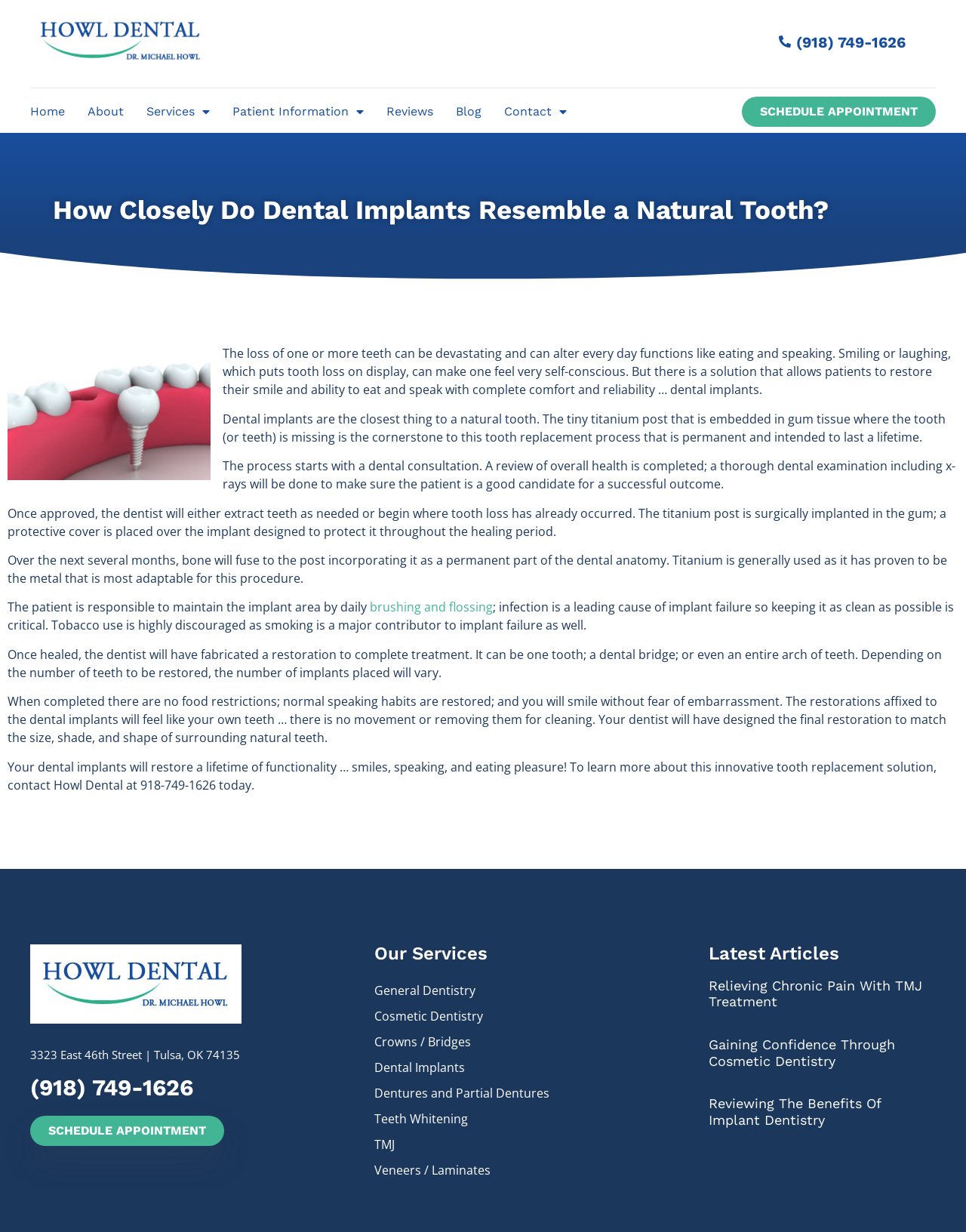Please identify the bounding box coordinates of the clickable region that I should interact with to perform the following instruction: "Call the phone number". The coordinates should be expressed as four float numbers between 0 and 1, i.e., [left, top, right, bottom].

[0.824, 0.027, 0.938, 0.041]